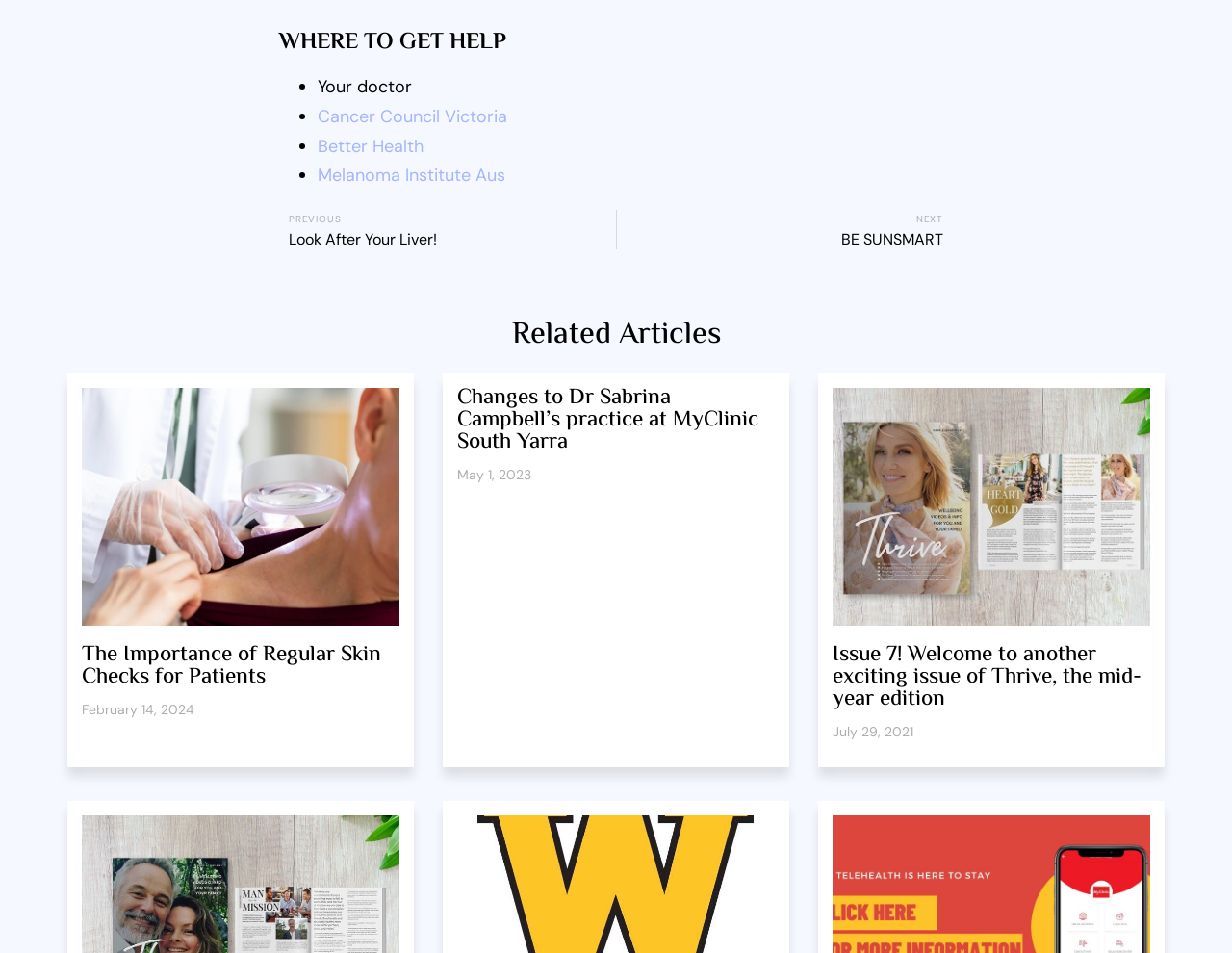Respond to the following question with a brief word or phrase:
How many links are under 'WHERE TO GET HELP'?

4